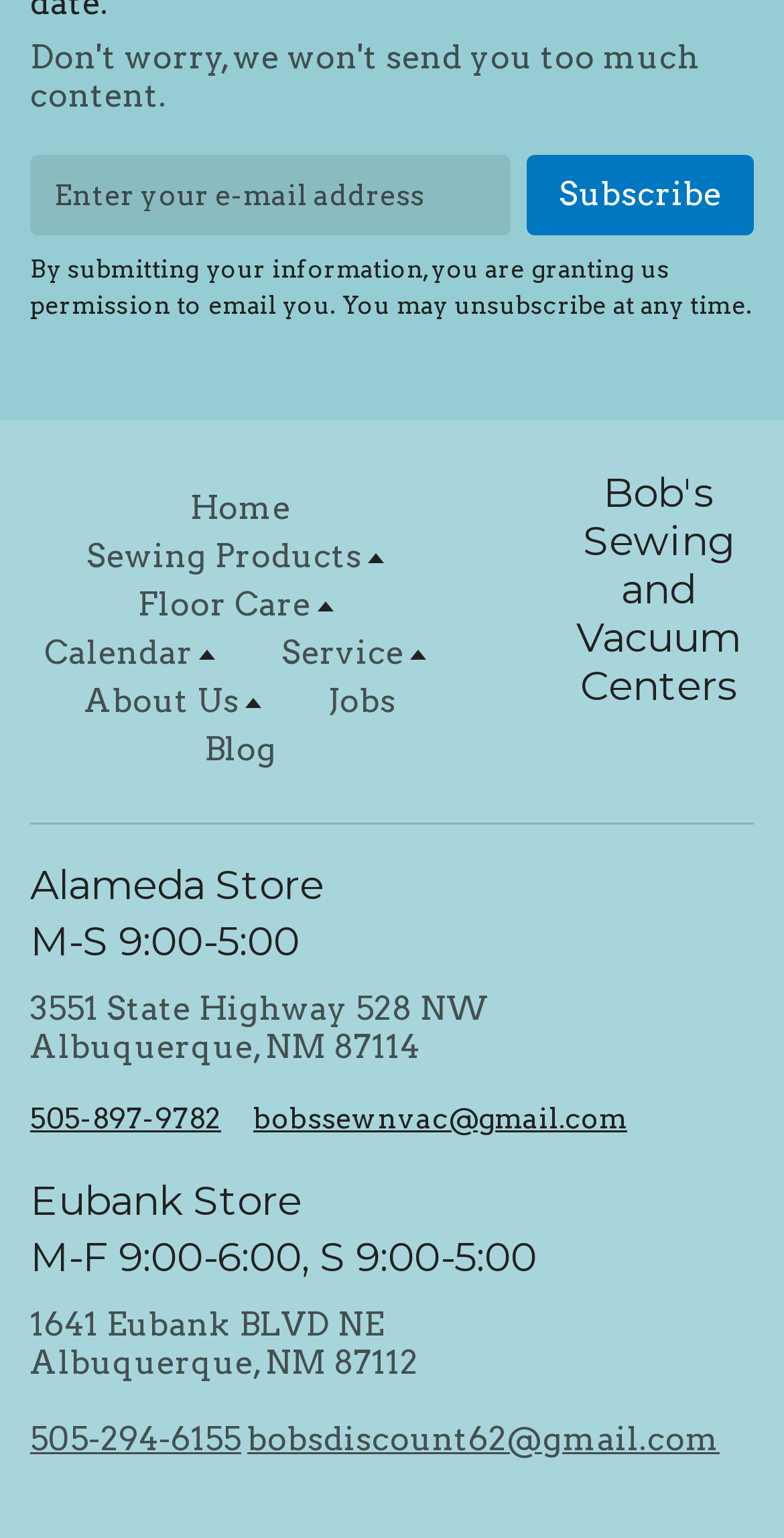Please indicate the bounding box coordinates of the element's region to be clicked to achieve the instruction: "View the Eubank store details". Provide the coordinates as four float numbers between 0 and 1, i.e., [left, top, right, bottom].

[0.038, 0.762, 0.918, 0.836]